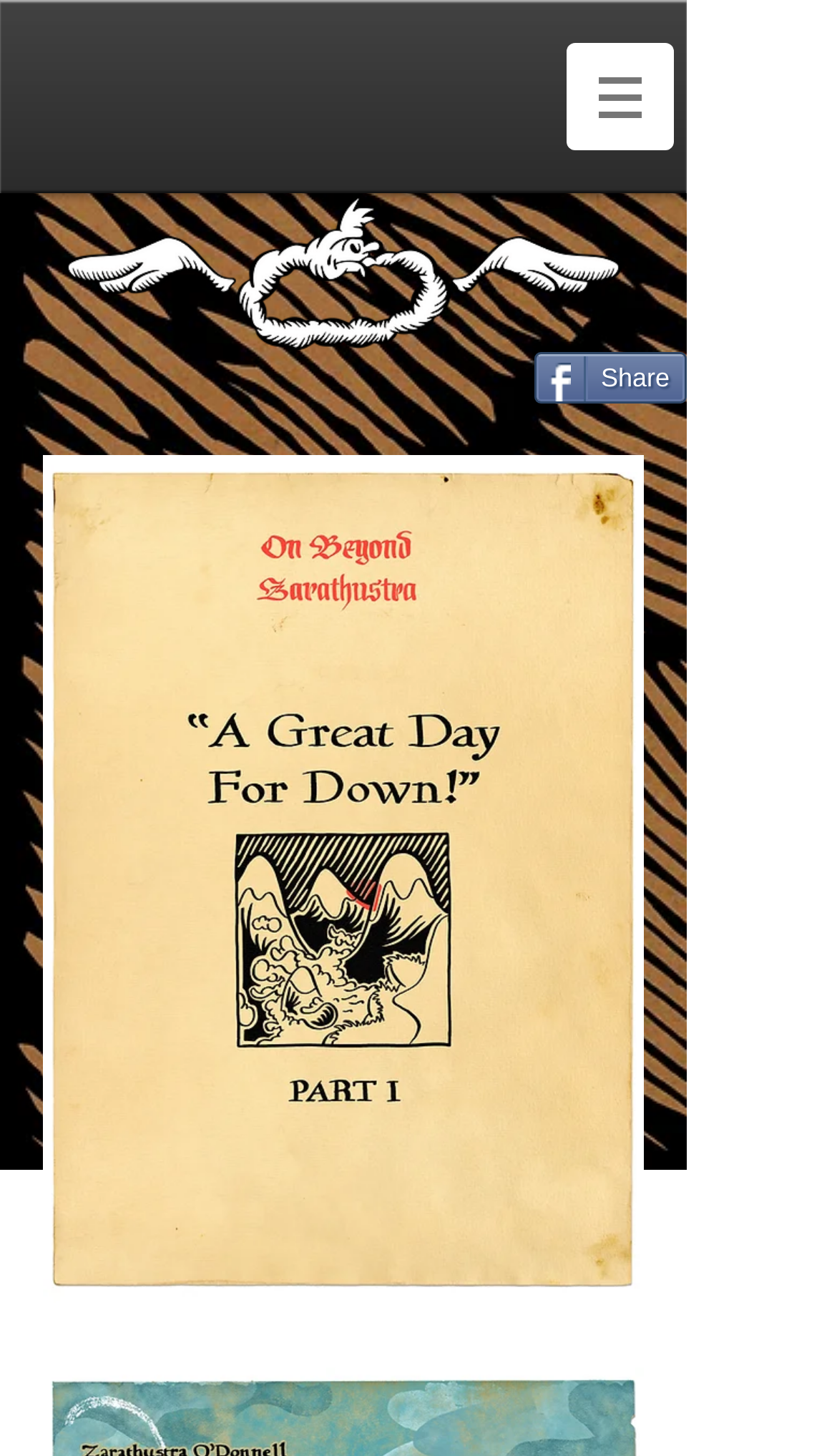Please use the details from the image to answer the following question comprehensively:
What is the purpose of the button with the text 'Share'?

By examining the text content of the button, I can infer that its purpose is to allow users to share something, likely the content of the webpage.